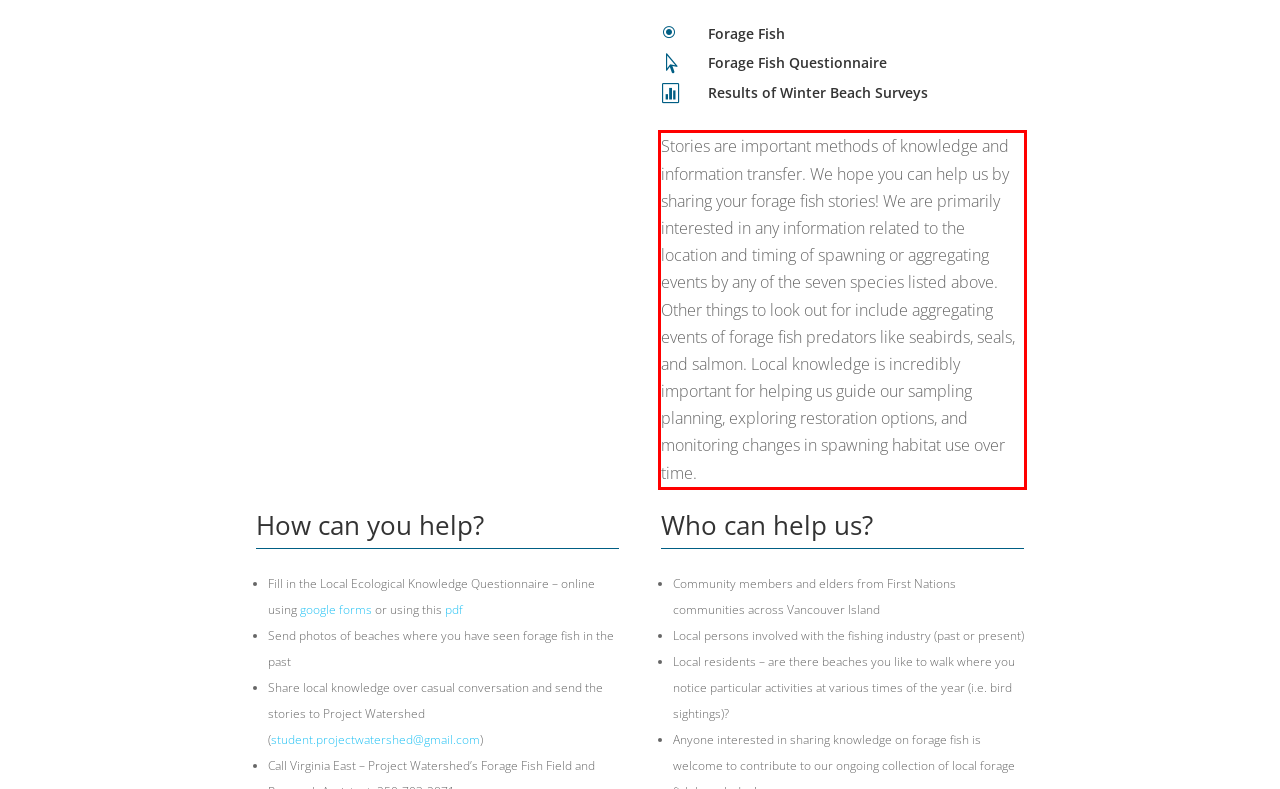Given a screenshot of a webpage containing a red bounding box, perform OCR on the text within this red bounding box and provide the text content.

Stories are important methods of knowledge and information transfer. We hope you can help us by sharing your forage fish stories! We are primarily interested in any information related to the location and timing of spawning or aggregating events by any of the seven species listed above. Other things to look out for include aggregating events of forage fish predators like seabirds, seals, and salmon. Local knowledge is incredibly important for helping us guide our sampling planning, exploring restoration options, and monitoring changes in spawning habitat use over time.